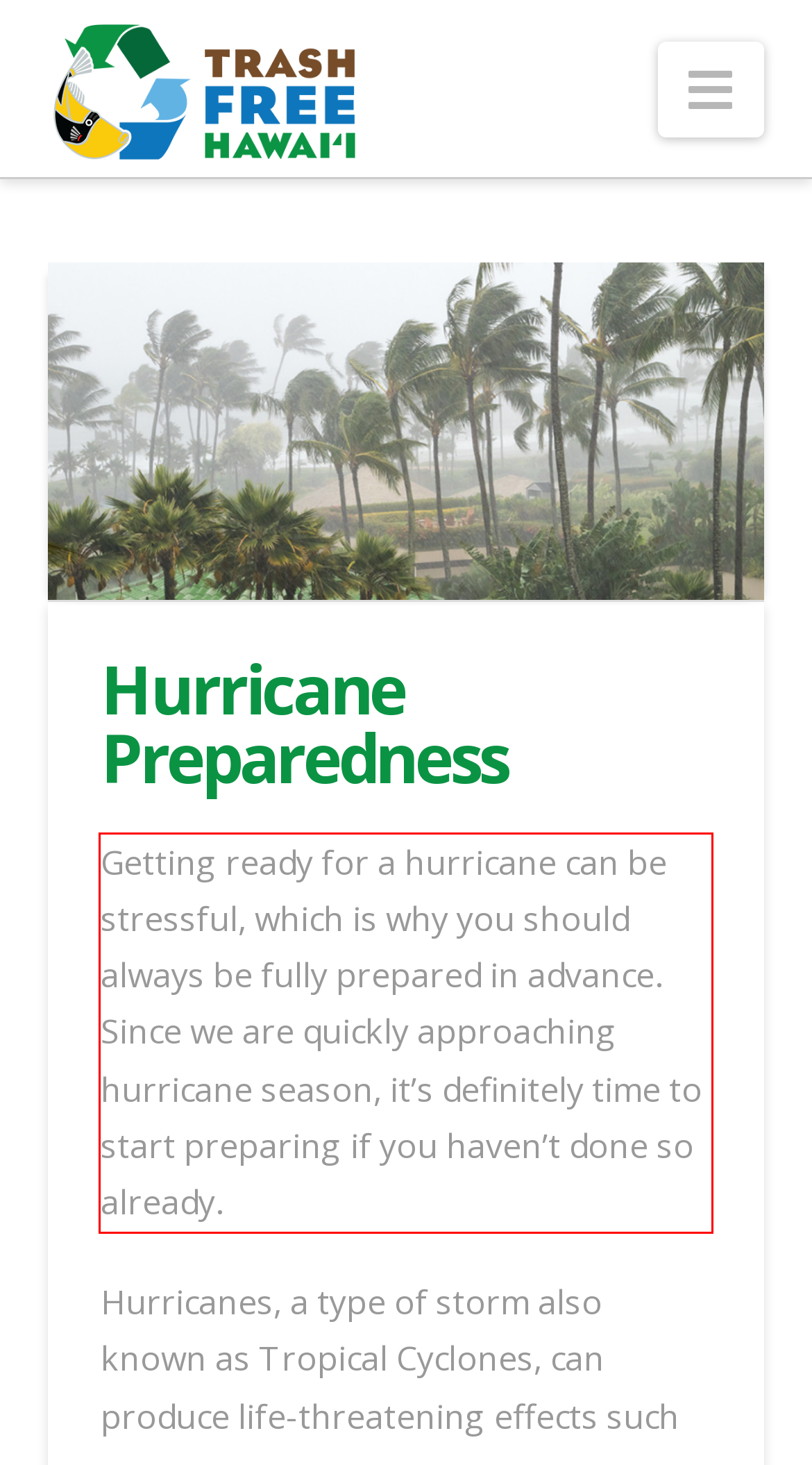Using the webpage screenshot, recognize and capture the text within the red bounding box.

Getting ready for a hurricane can be stressful, which is why you should always be fully prepared in advance. Since we are quickly approaching hurricane season, it’s definitely time to start preparing if you haven’t done so already.